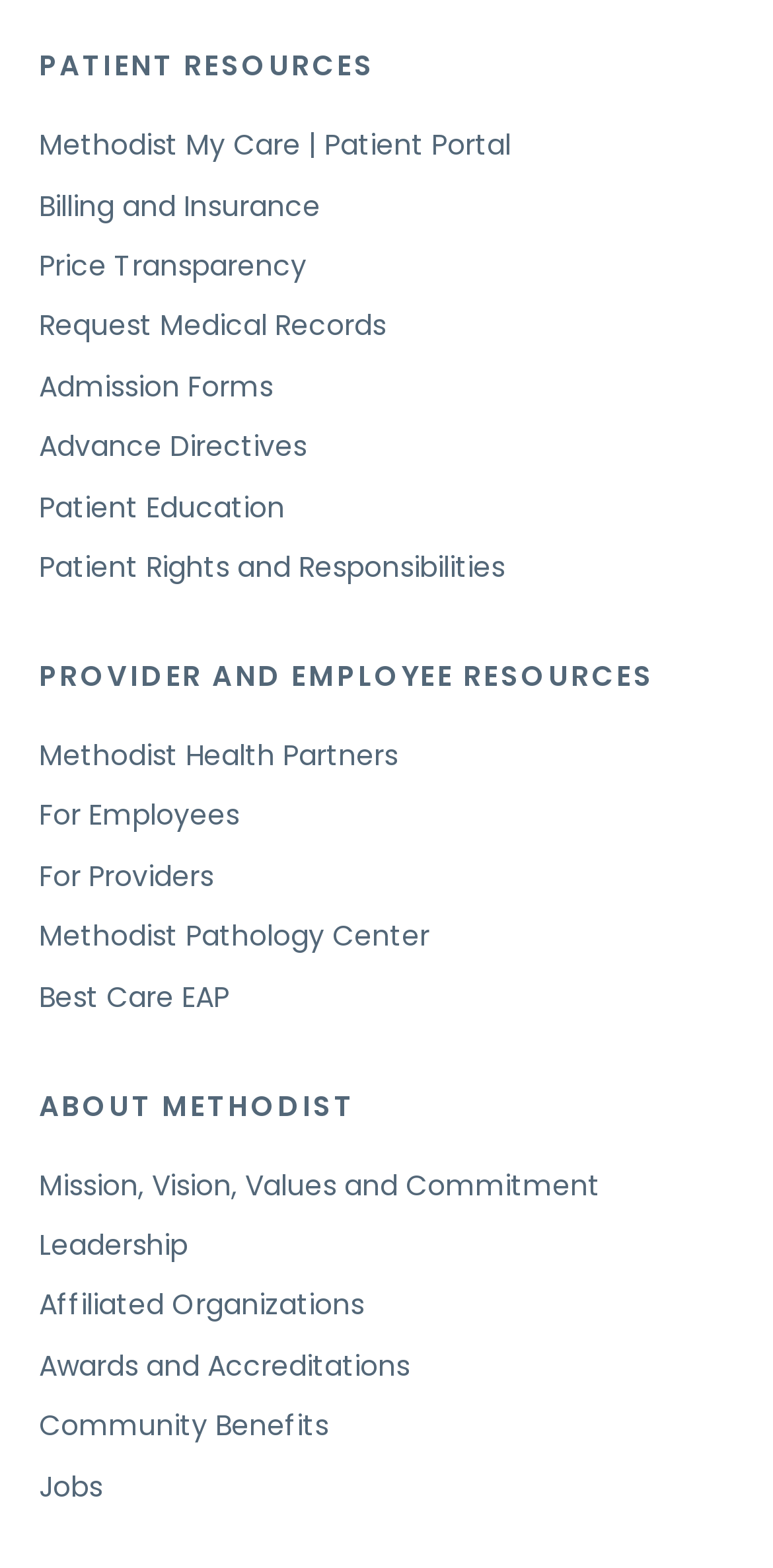Using the provided element description: "Mission, Vision, Values and Commitment", determine the bounding box coordinates of the corresponding UI element in the screenshot.

[0.05, 0.743, 0.776, 0.768]